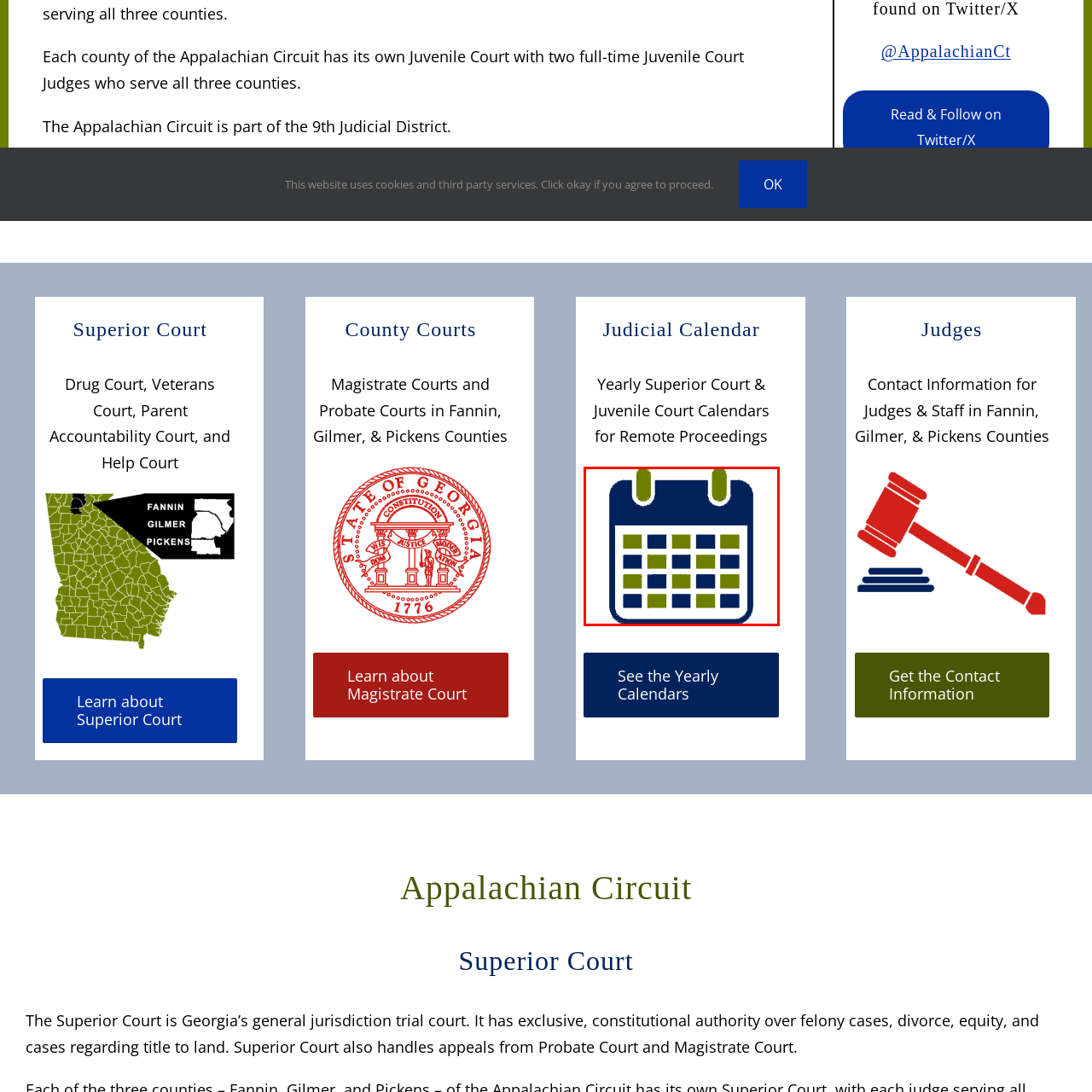Describe extensively the contents of the image within the red-bordered area.

This image features an icon of a calendar, represented with a combination of dark blue and green colors. The calendar design includes two rounded tabs at the top, indicating it is a planner or monthly calendar layout. This icon is commonly associated with scheduling, planning, or viewing important dates. In the context of the webpage, it signifies the availability of the yearly superior court and juvenile court calendars, which are essential for tracking remote proceedings in Georgia's judicial system. This visual element aids users in navigating legal timelines and ensuring they have access to pertinent dates in court scheduling.